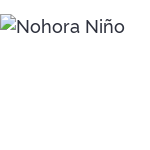Please give a concise answer to this question using a single word or phrase: 
What is the focus of Nohora Niño's work?

Social issues